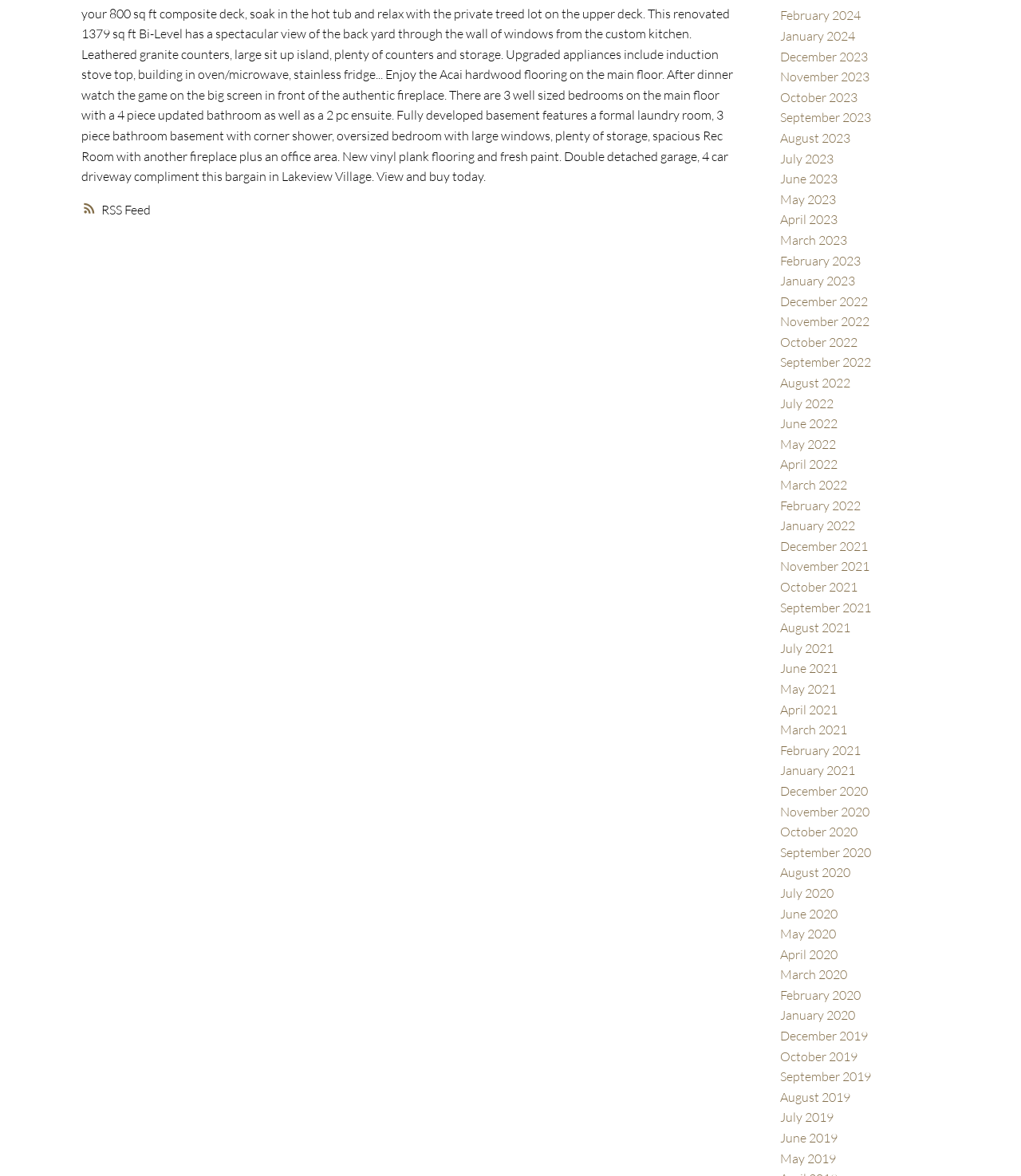From the given element description: "November 2022", find the bounding box for the UI element. Provide the coordinates as four float numbers between 0 and 1, in the order [left, top, right, bottom].

[0.764, 0.267, 0.851, 0.28]